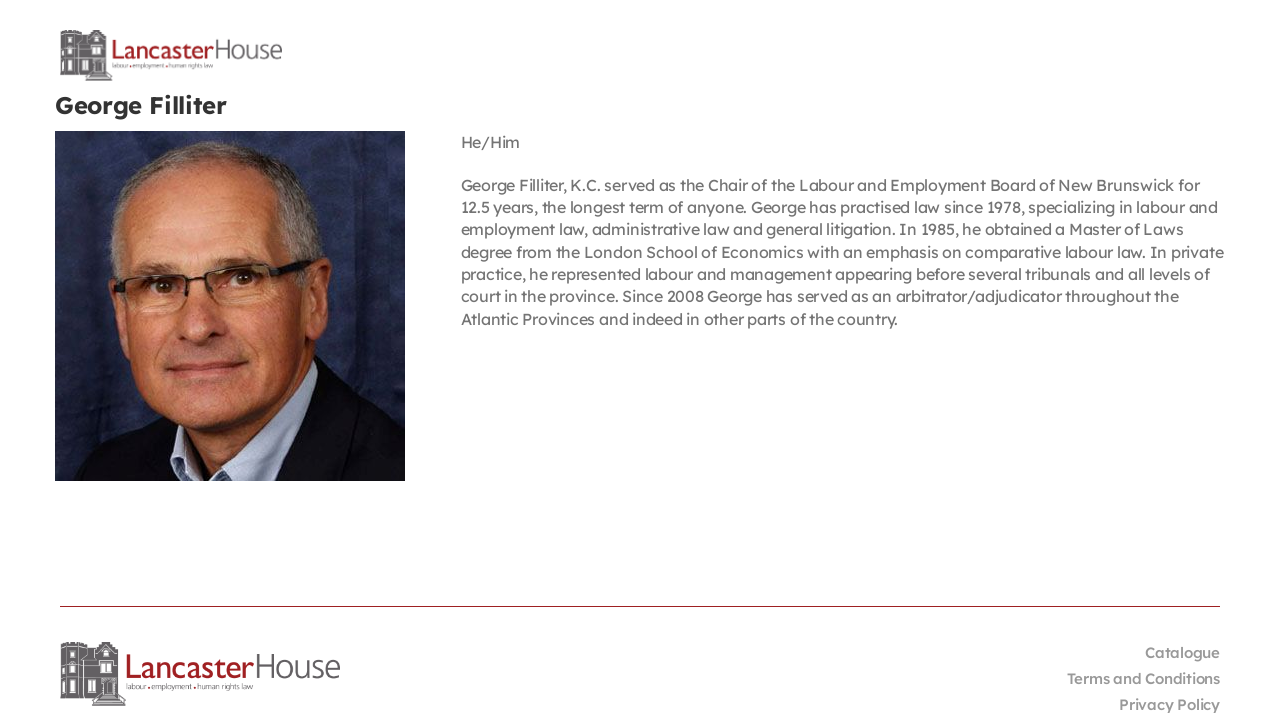Reply to the question with a single word or phrase:
How many years did George Filliter serve as the Chair of the Labour and Employment Board of New Brunswick?

12.5 years